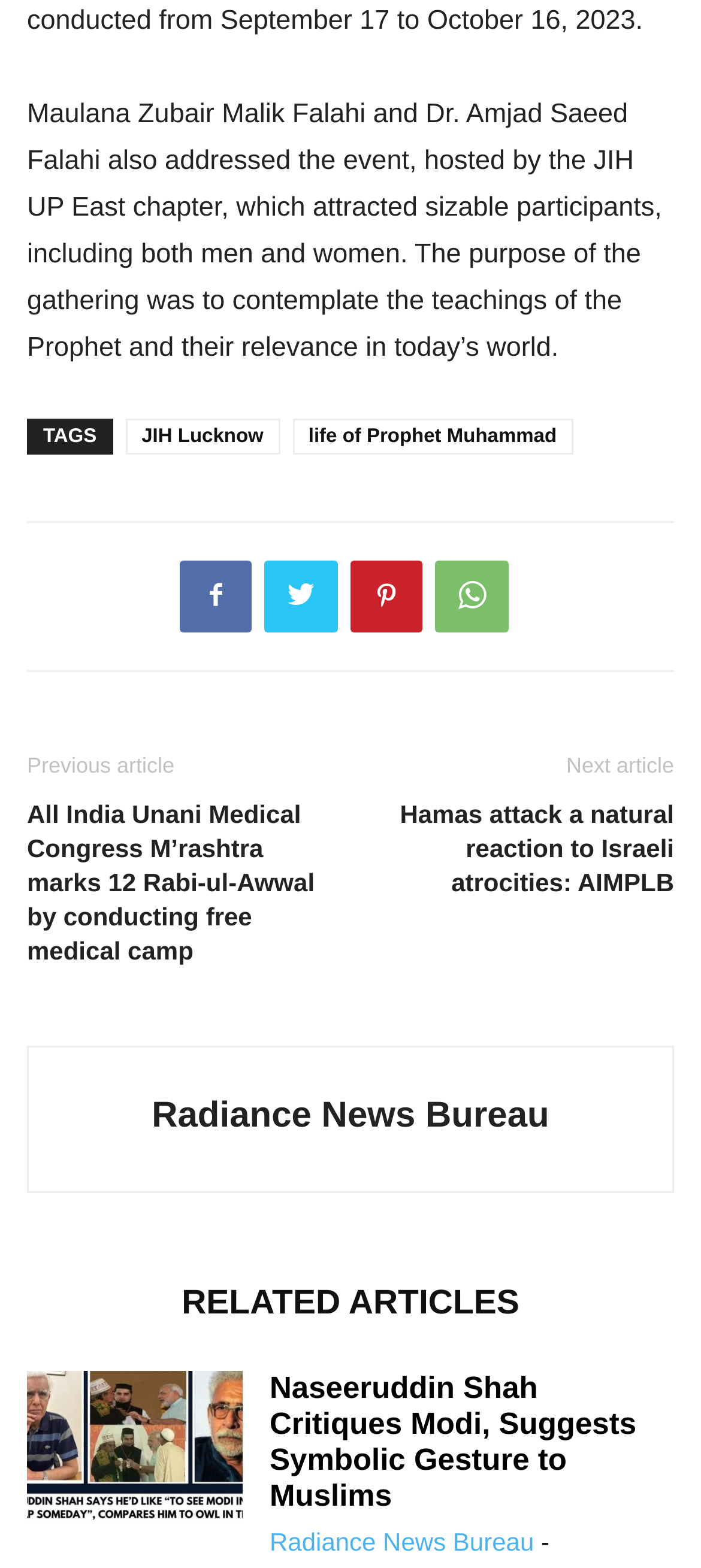Please provide the bounding box coordinate of the region that matches the element description: Radiance News Bureau. Coordinates should be in the format (top-left x, top-left y, bottom-right x, bottom-right y) and all values should be between 0 and 1.

[0.385, 0.974, 0.762, 0.992]